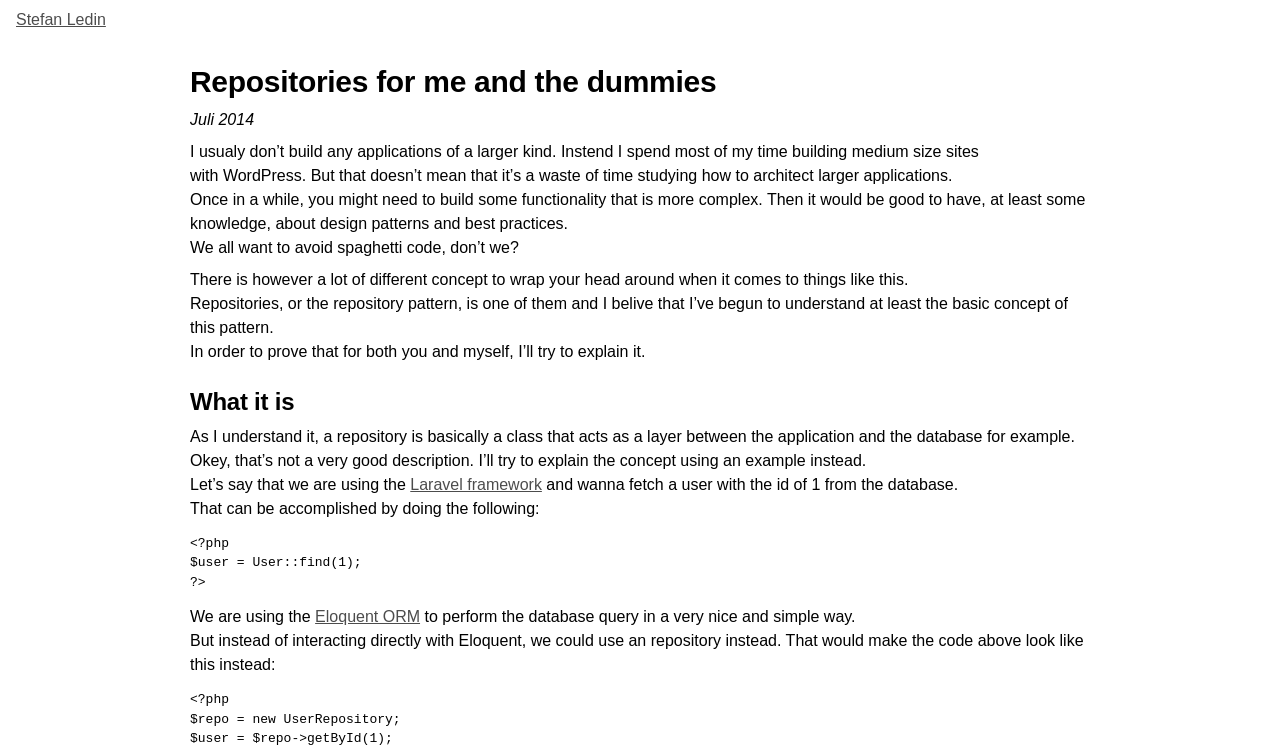What is the purpose of a repository according to the author? Based on the image, give a response in one word or a short phrase.

Act as a layer between the application and the database